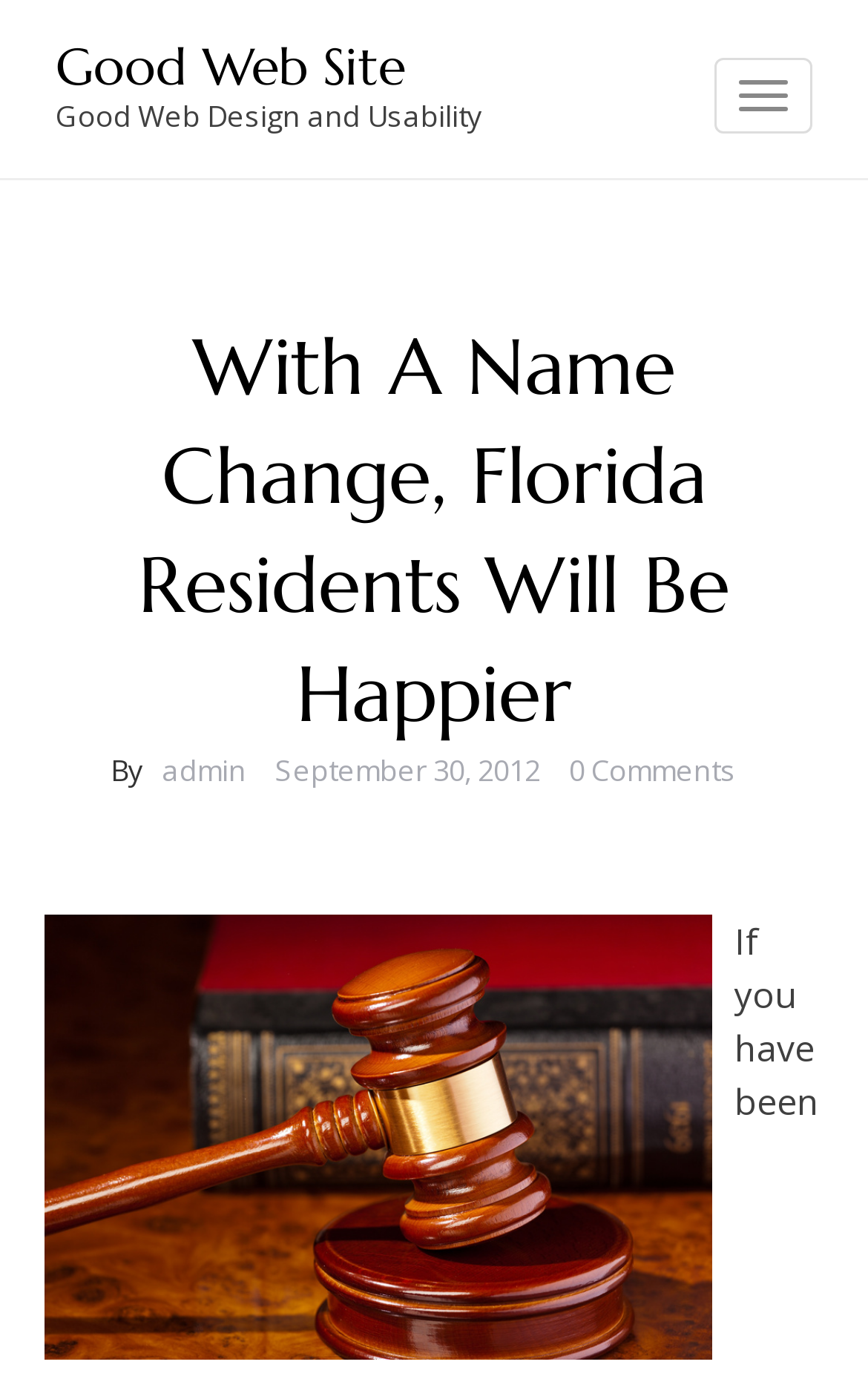Given the description of the UI element: "admin", predict the bounding box coordinates in the form of [left, top, right, bottom], with each value being a float between 0 and 1.

[0.186, 0.536, 0.283, 0.565]